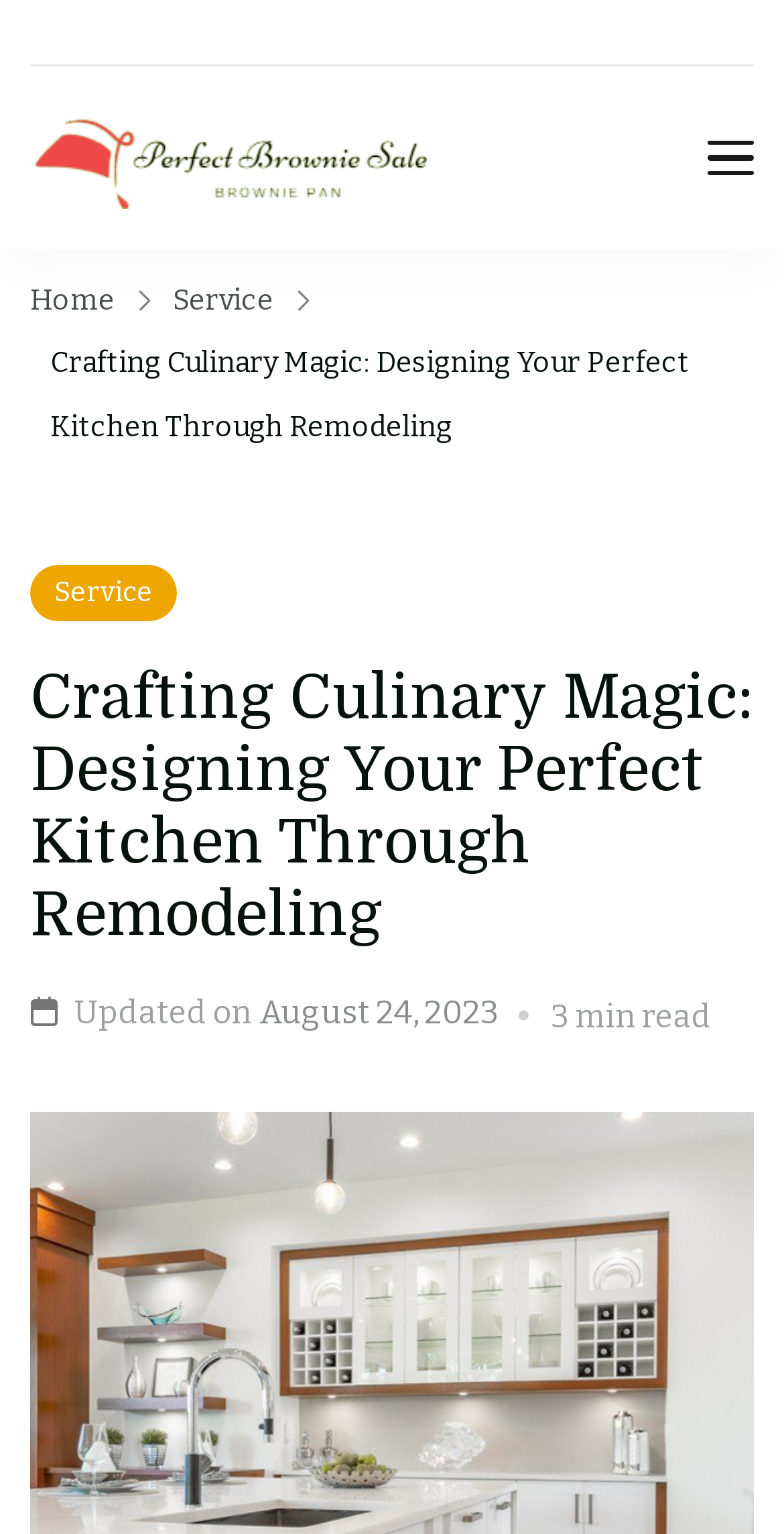Please reply with a single word or brief phrase to the question: 
What are the main sections of the website?

Home, Service